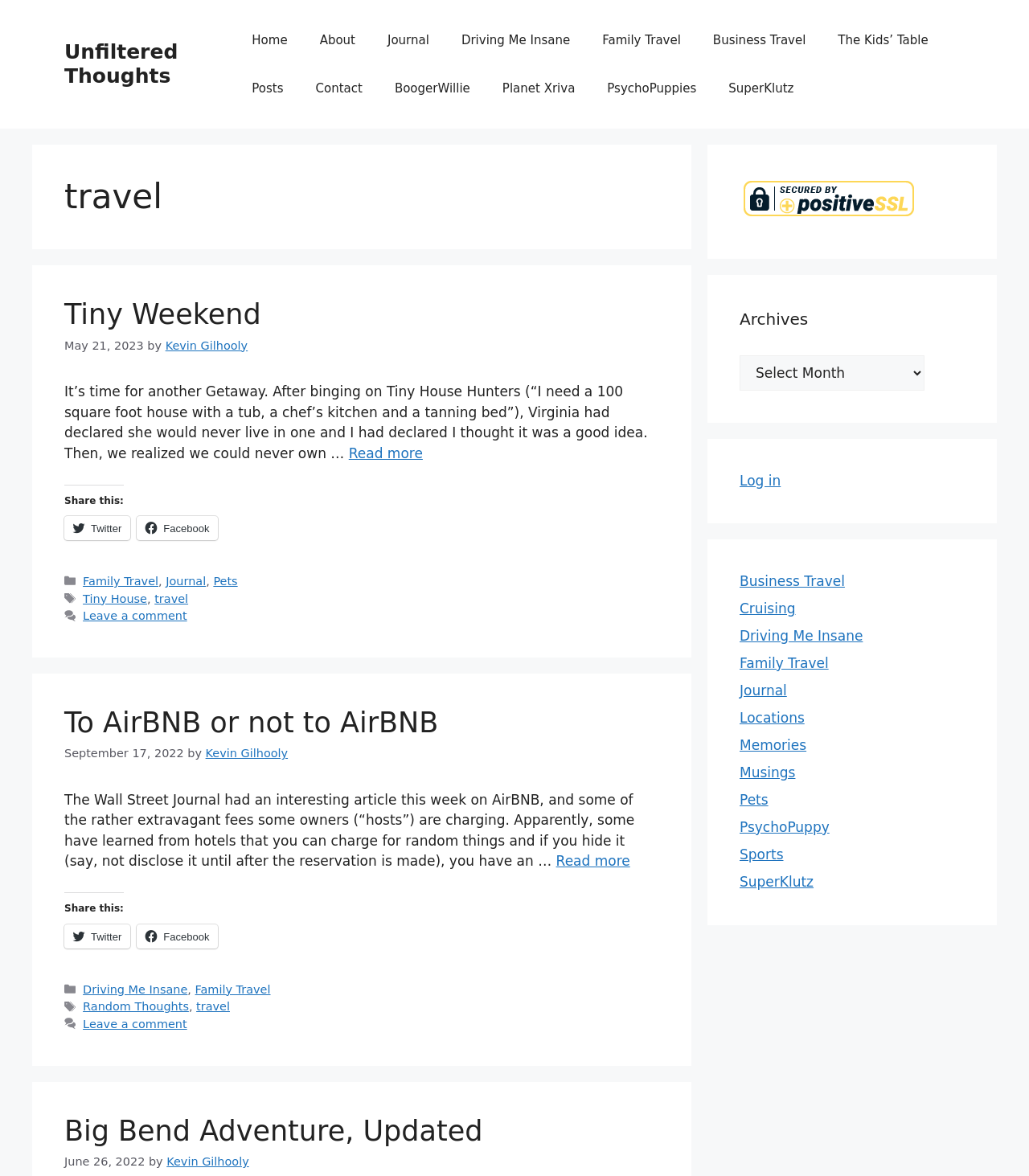Offer a comprehensive description of the webpage’s content and structure.

The webpage is a travel blog titled "travel – Unfiltered Thoughts". At the top, there is a banner with a link to "Unfiltered Thoughts". Below the banner, there is a primary navigation menu with links to "Home", "About", "Journal", and other categories.

The main content of the page is divided into three sections, each containing a blog post. The first post is titled "Tiny Weekend" and has a link to read more. It also includes a share option with links to Twitter and Facebook. Below the post, there is a footer section with categories and tags, including "Family Travel" and "Tiny House".

The second post is titled "To AirBNB or not to AirBNB" and has a similar layout to the first post, with a link to read more and a share option. The footer section of this post includes categories and tags, including "Driving Me Insane" and "Random Thoughts".

The third post is titled "Big Bend Adventure, Updated" and has a similar layout to the first two posts, with a link to read more and a share option. The footer section of this post includes categories and tags, including "Family Travel" and "travel".

On the right side of the page, there are two complementary sections. The first section contains a link with an image, and the second section contains a heading titled "Archives".